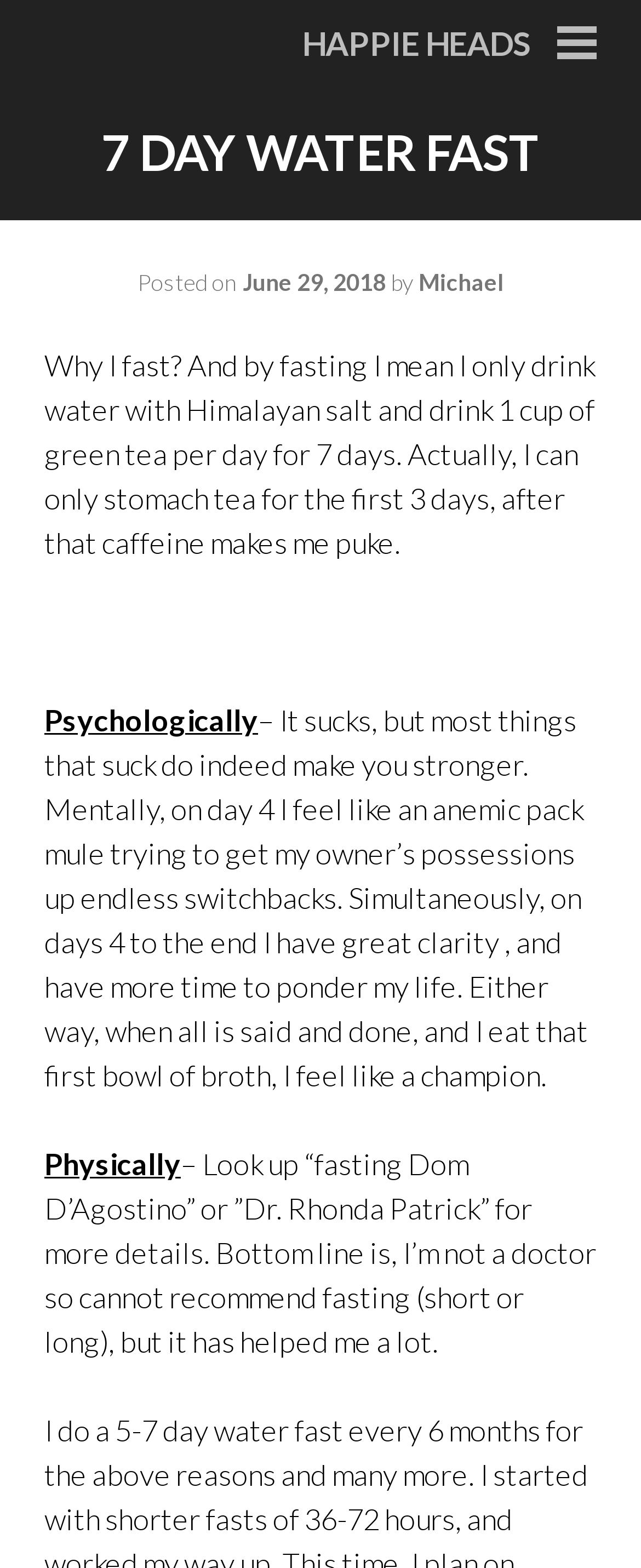What is the recommended drink during the 7-day water fast? Look at the image and give a one-word or short phrase answer.

Water with Himalayan salt and green tea